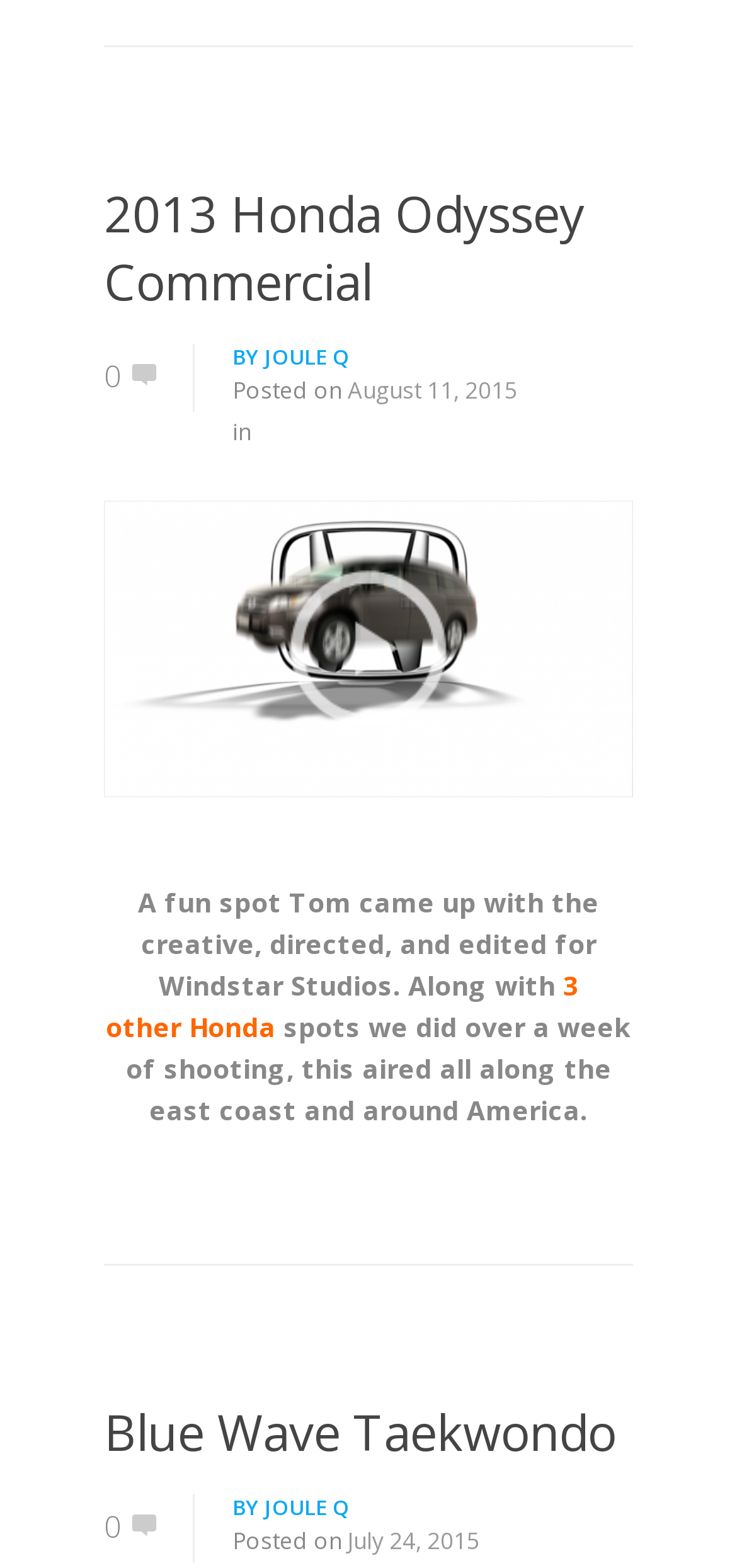Given the content of the image, can you provide a detailed answer to the question?
How many spots did Tom create for Honda?

The information about the number of spots created for Honda can be found in the link element with bounding box coordinates [0.144, 0.617, 0.785, 0.666]. It says '3 other'.